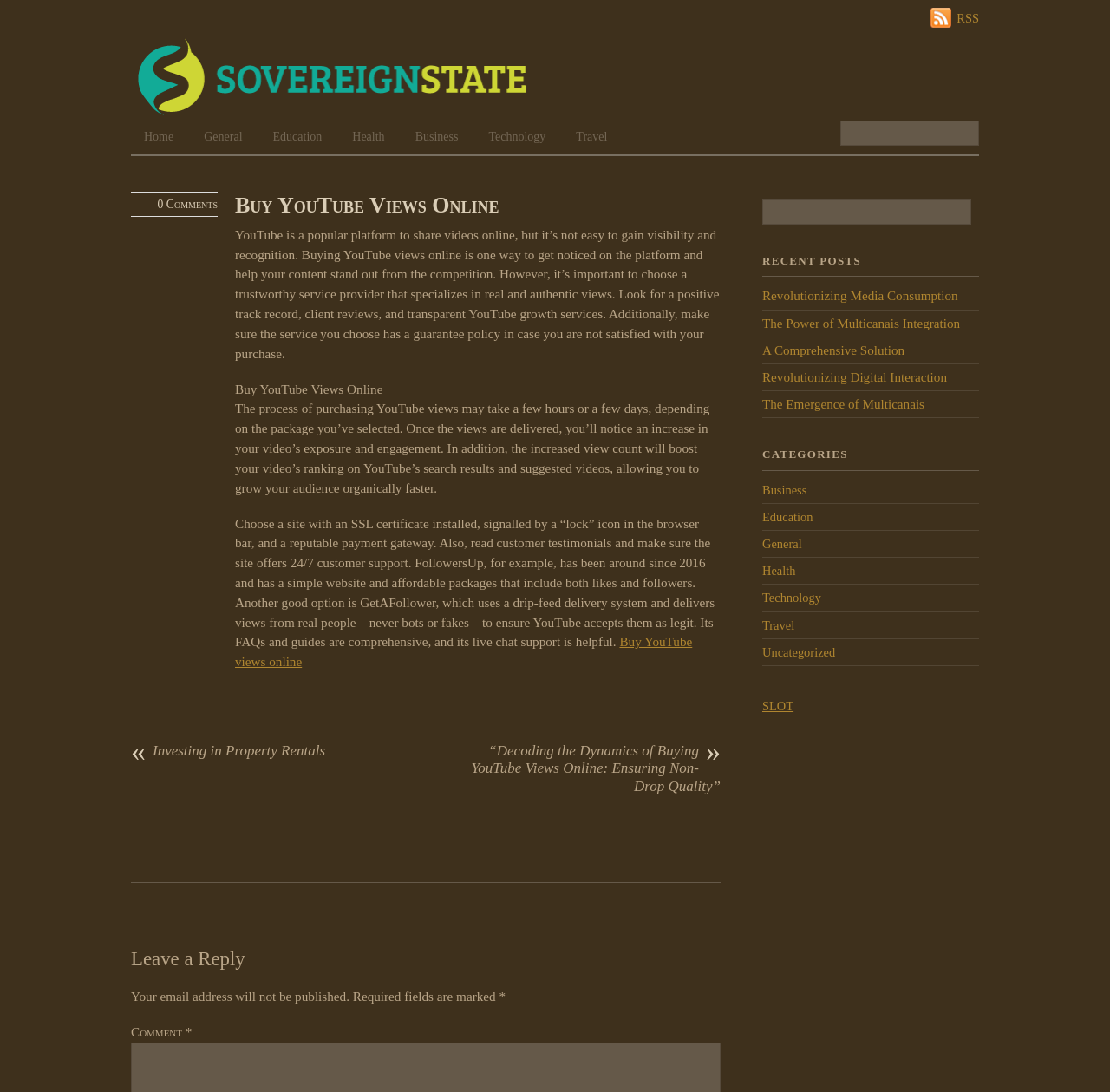Determine the bounding box coordinates of the clickable area required to perform the following instruction: "Search for something". The coordinates should be represented as four float numbers between 0 and 1: [left, top, right, bottom].

[0.757, 0.11, 0.882, 0.133]